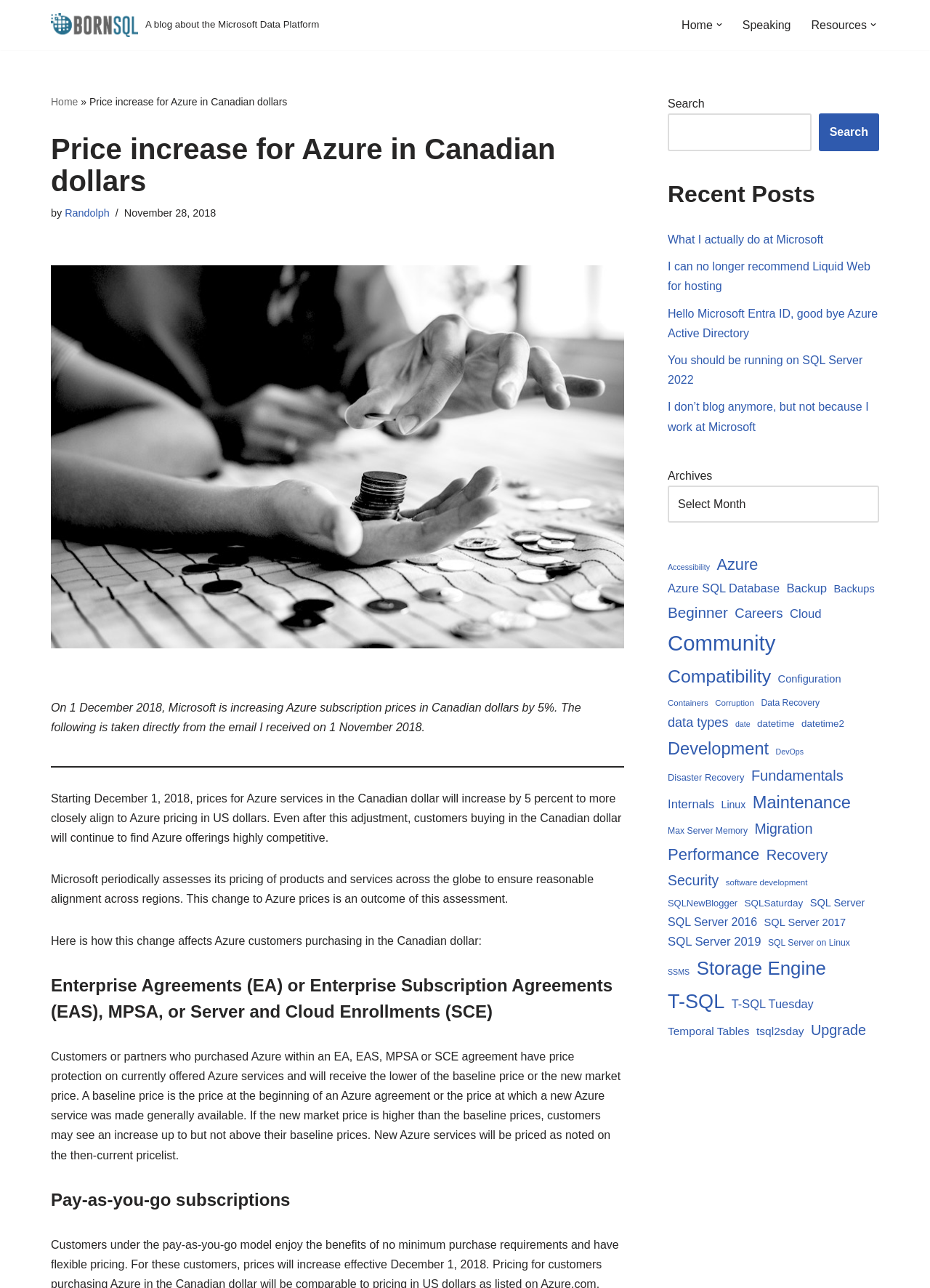Using the element description SQL Server on Linux, predict the bounding box coordinates for the UI element. Provide the coordinates in (top-left x, top-left y, bottom-right x, bottom-right y) format with values ranging from 0 to 1.

[0.826, 0.726, 0.914, 0.738]